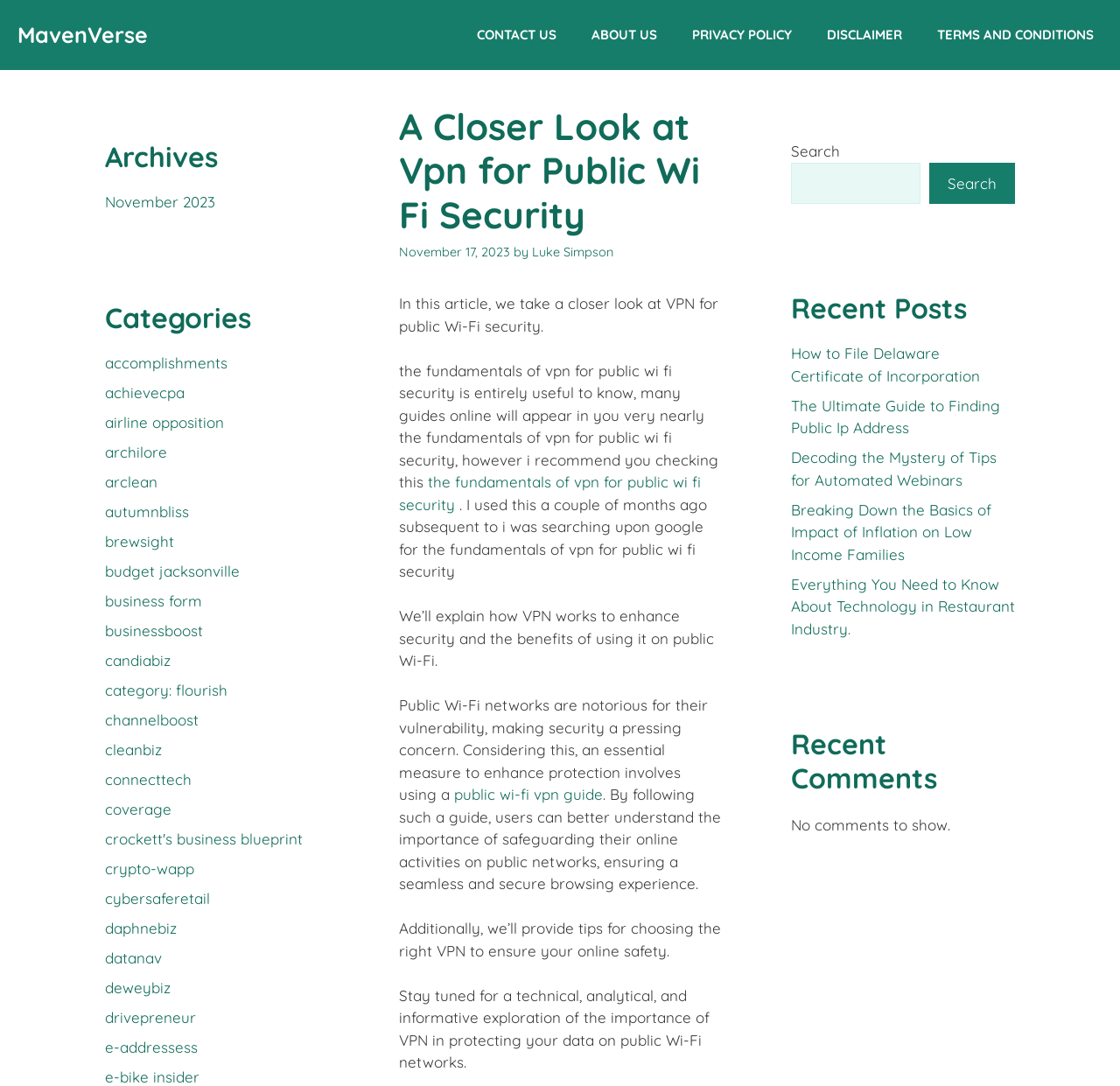Identify the bounding box coordinates for the element that needs to be clicked to fulfill this instruction: "Search for something". Provide the coordinates in the format of four float numbers between 0 and 1: [left, top, right, bottom].

[0.706, 0.149, 0.822, 0.188]